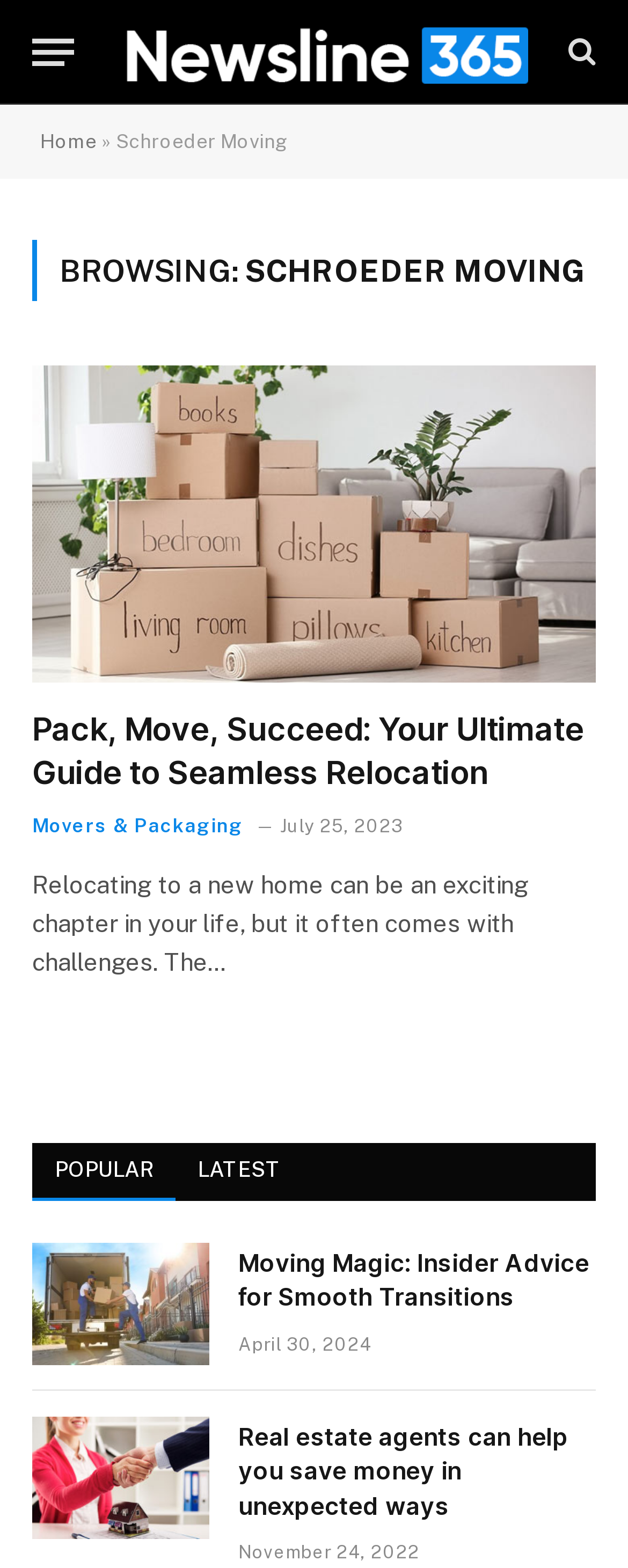Identify the main heading of the webpage and provide its text content.

BROWSING: SCHROEDER MOVING